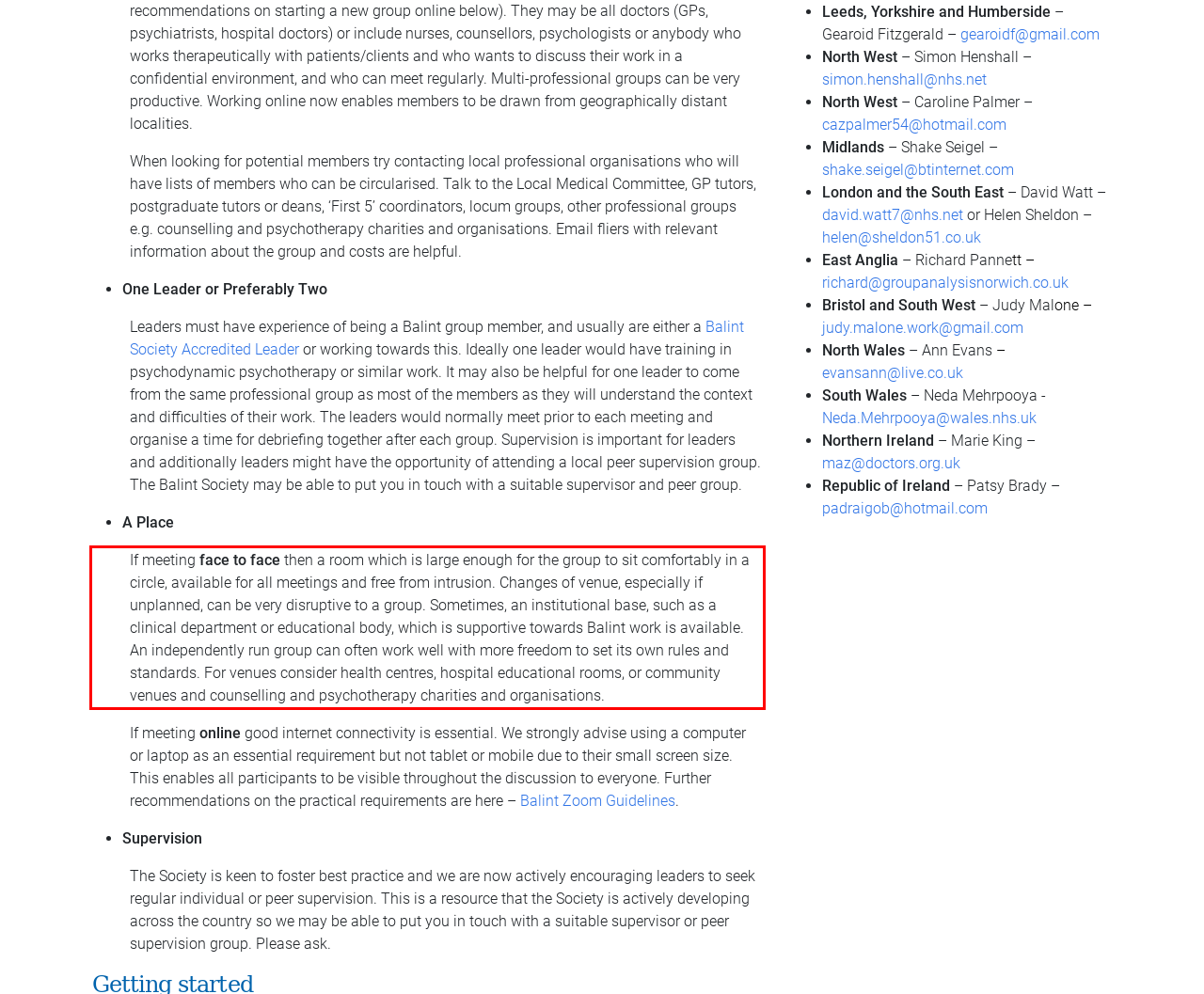From the given screenshot of a webpage, identify the red bounding box and extract the text content within it.

If meeting face to face then a room which is large enough for the group to sit comfortably in a circle, available for all meetings and free from intrusion. Changes of venue, especially if unplanned, can be very disruptive to a group. Sometimes, an institutional base, such as a clinical department or educational body, which is supportive towards Balint work is available. An independently run group can often work well with more freedom to set its own rules and standards. For venues consider health centres, hospital educational rooms, or community venues and counselling and psychotherapy charities and organisations.